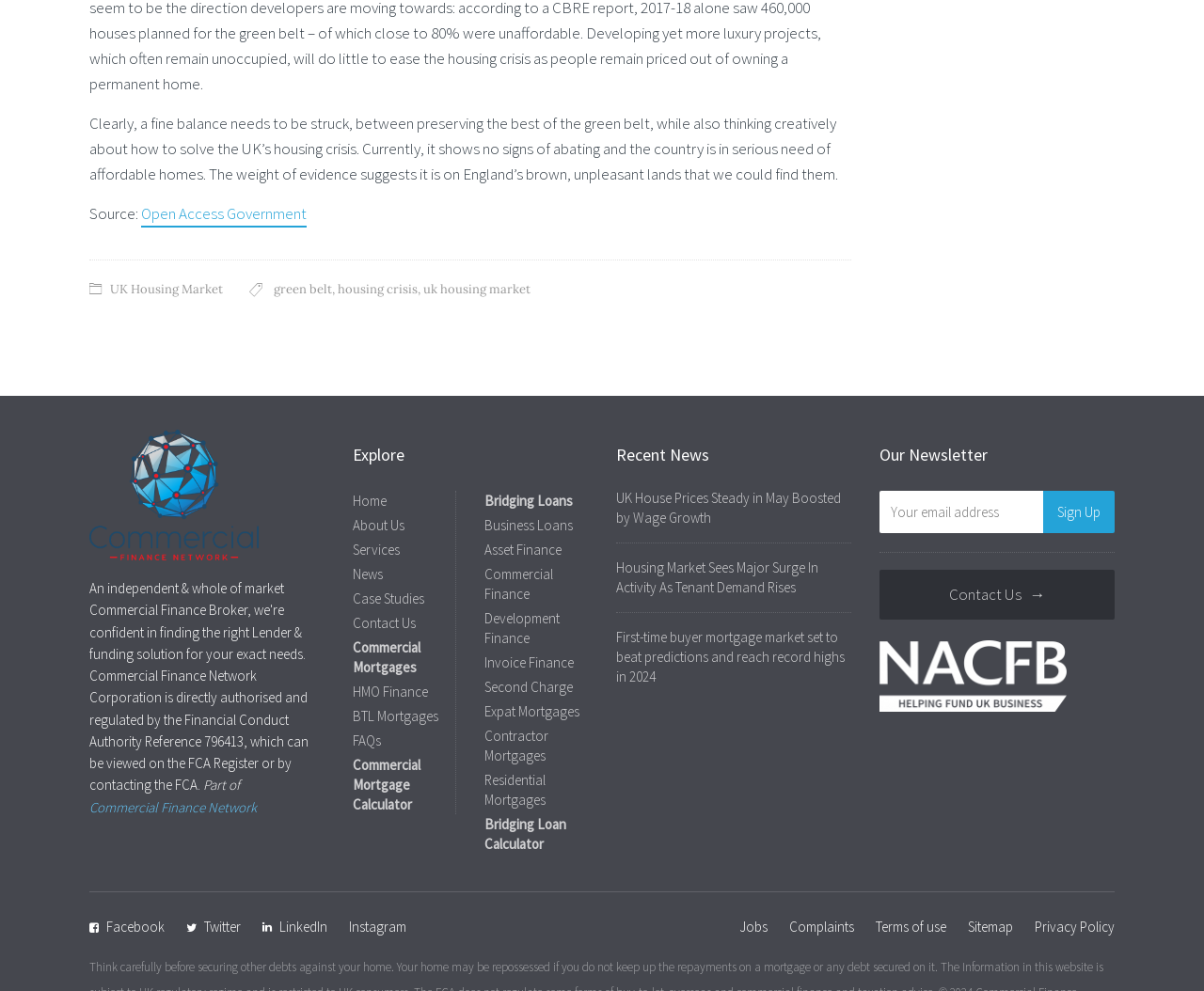Identify the bounding box coordinates of the region that needs to be clicked to carry out this instruction: "Click on the 'Home' link". Provide these coordinates as four float numbers ranging from 0 to 1, i.e., [left, top, right, bottom].

[0.293, 0.497, 0.321, 0.515]